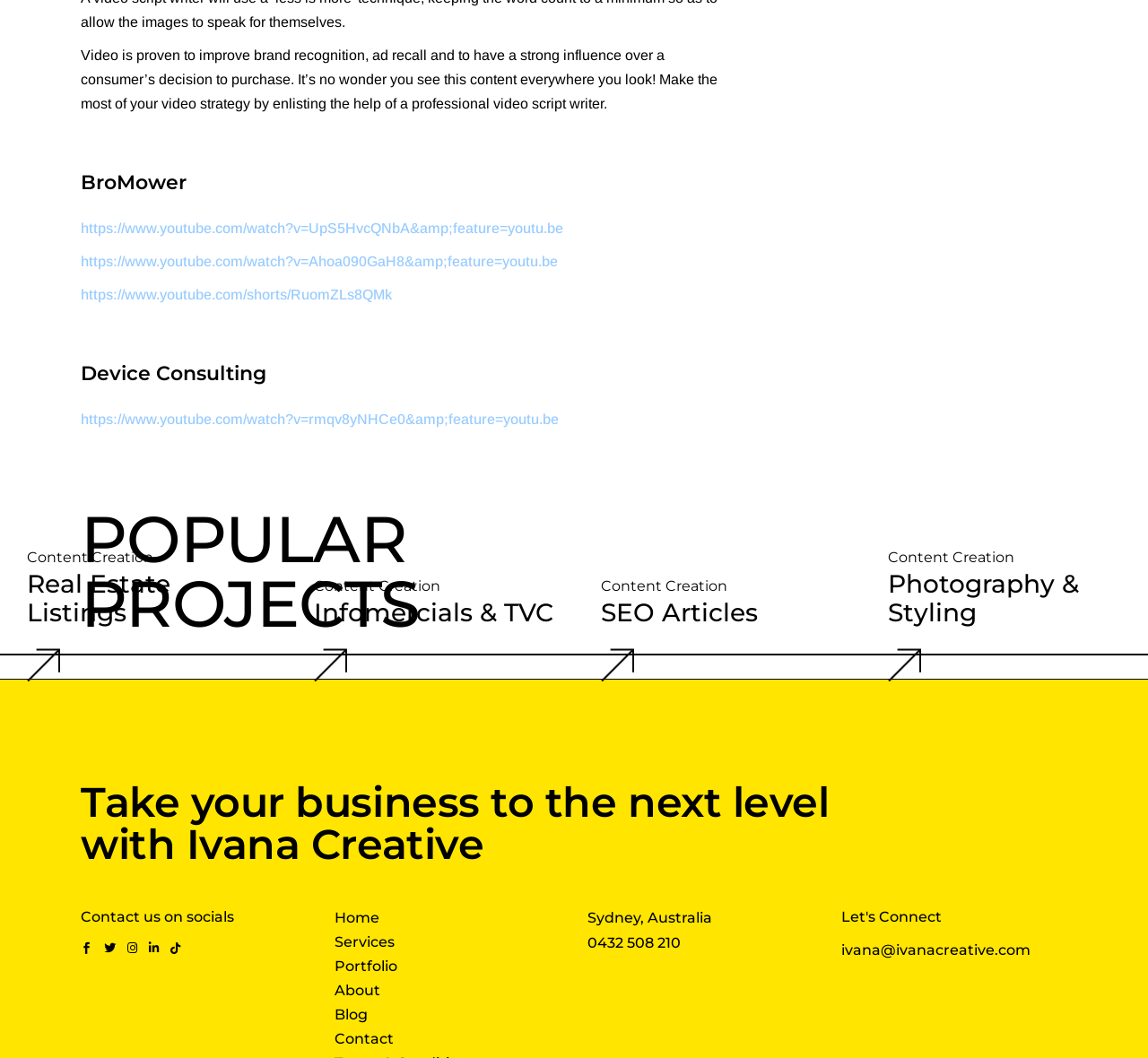Reply to the question with a single word or phrase:
What is the location of the company?

Sydney, Australia